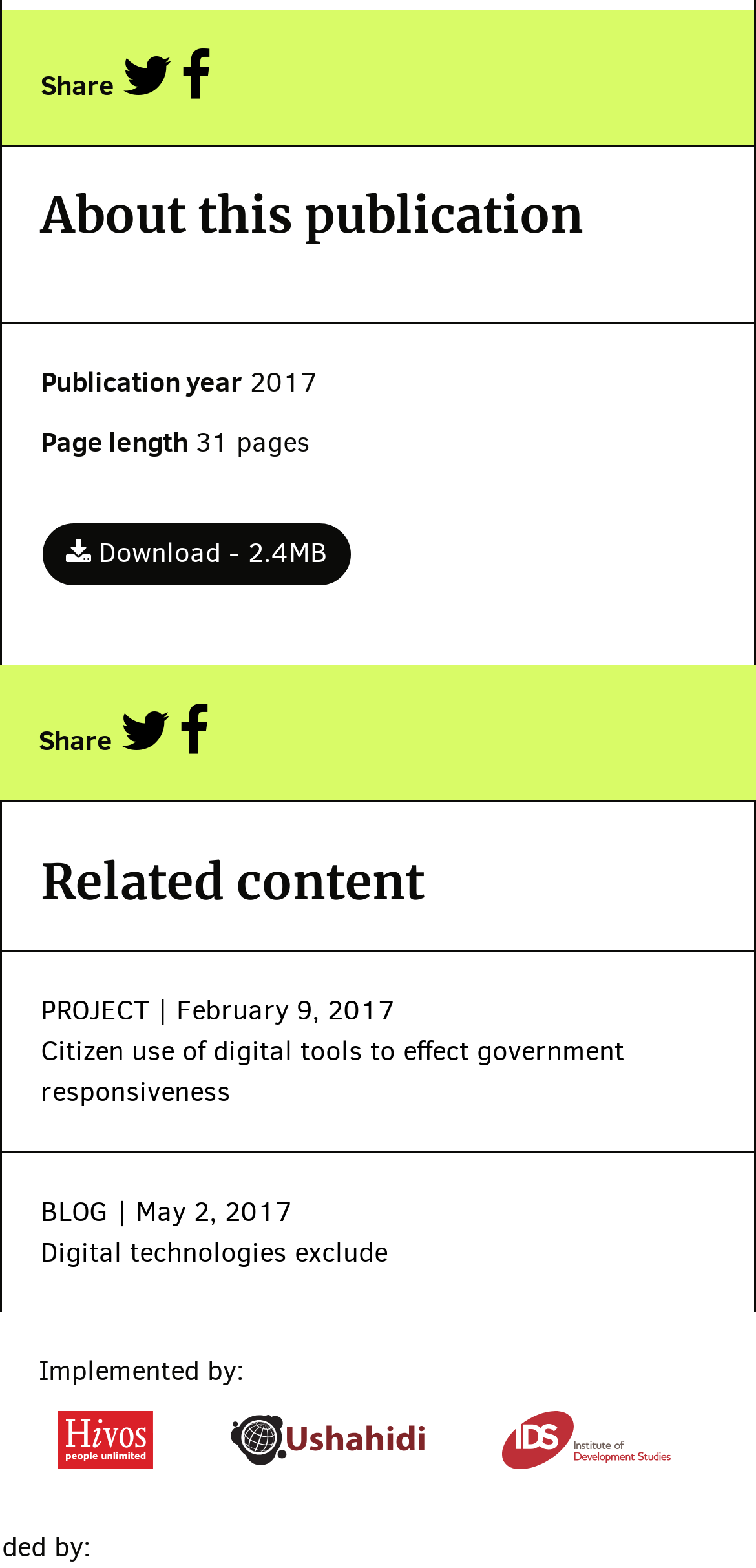Please provide a comprehensive answer to the question below using the information from the image: How many pages does this publication have?

I found the page length by looking at the 'Page length' label, which is accompanied by the text '31 pages'.